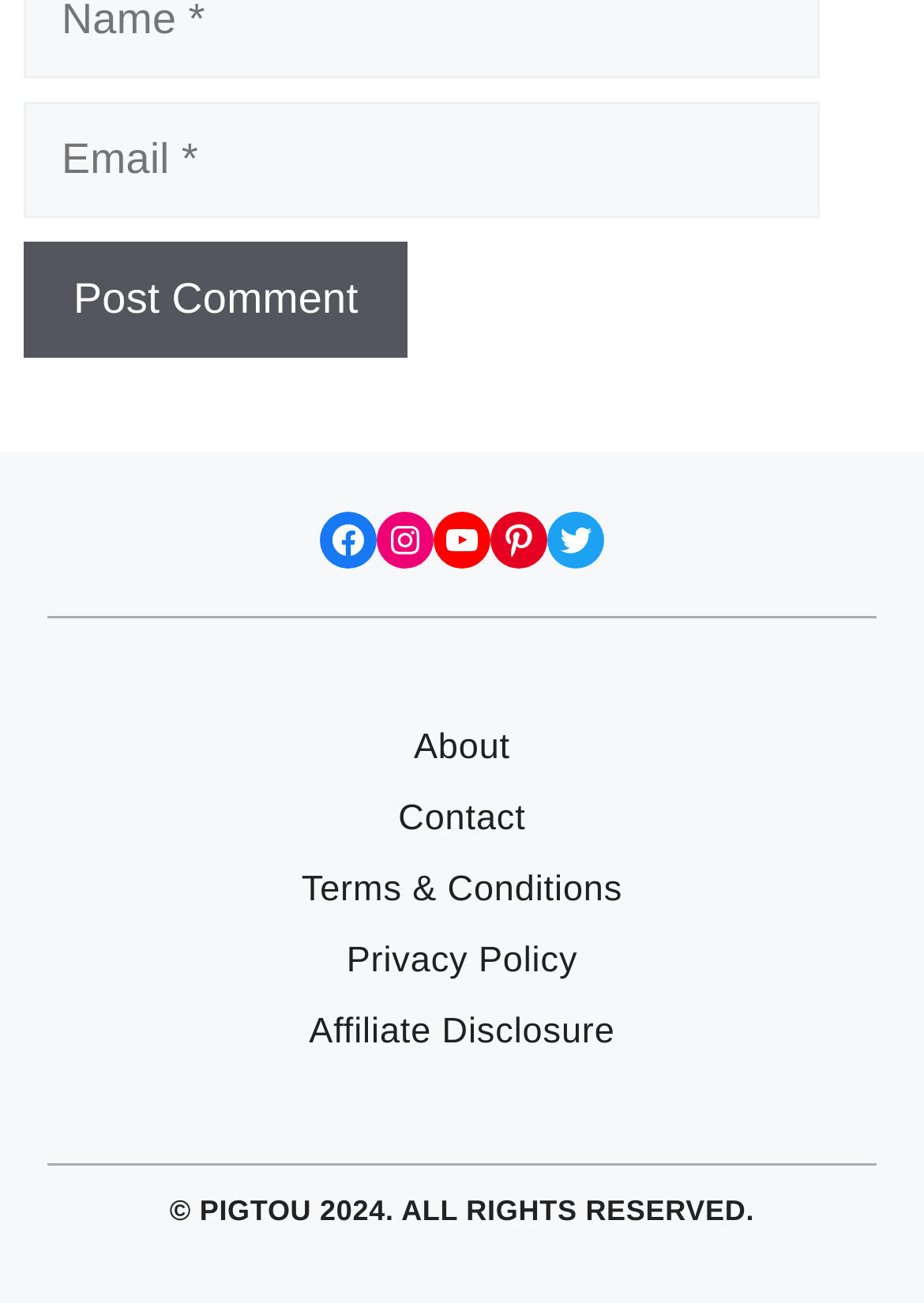Given the element description, predict the bounding box coordinates in the format (top-left x, top-left y, bottom-right x, bottom-right y), using floating point numbers between 0 and 1: About

[0.448, 0.557, 0.552, 0.588]